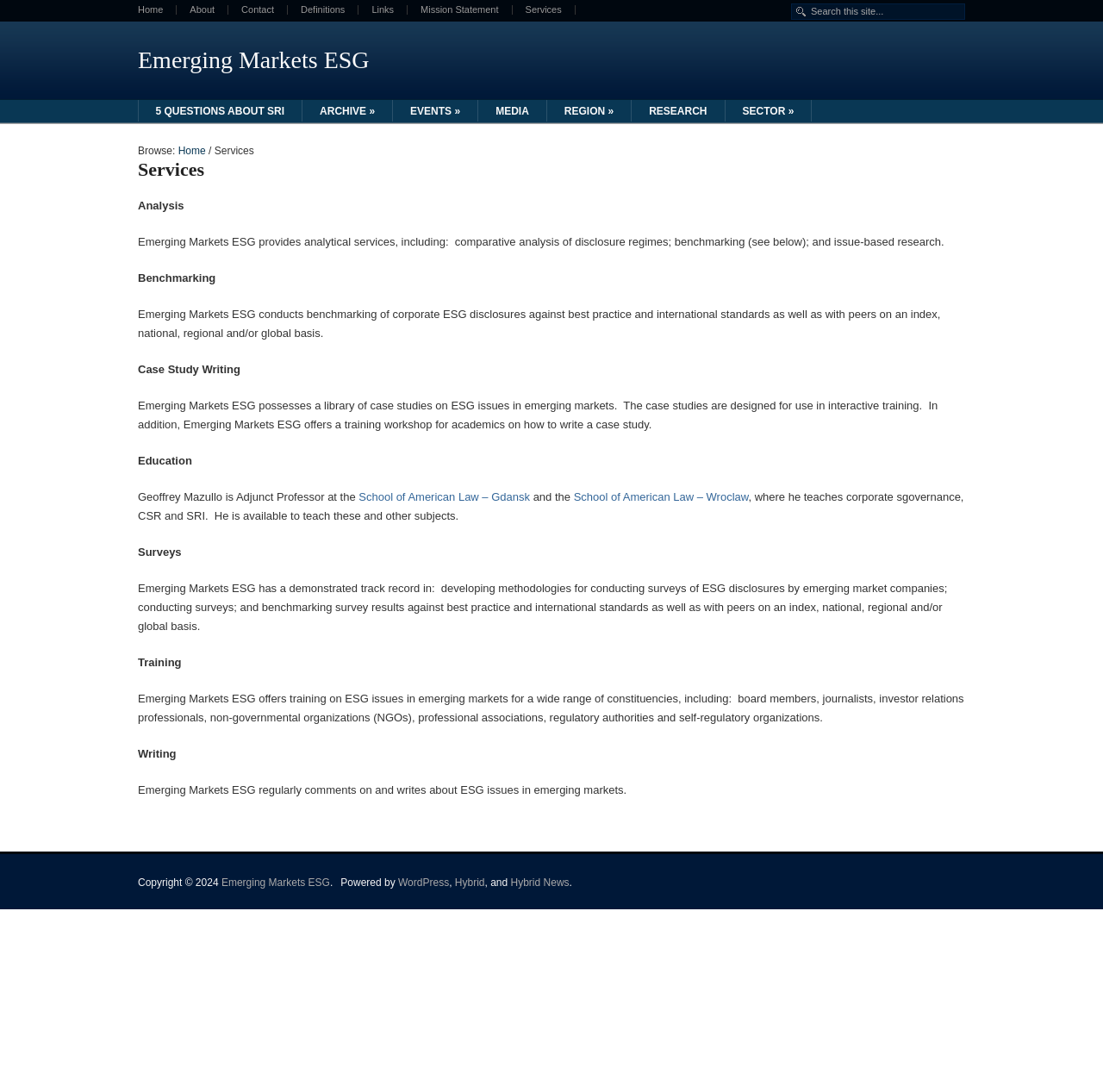Construct a comprehensive description capturing every detail on the webpage.

The webpage is titled "Services" and appears to be a service description page for Emerging Markets ESG. At the top, there is a navigation menu with links to "Home", "About", "Contact", "Definitions", "Links", "Mission Statement", and "Services". 

Below the navigation menu, there is a search box with a placeholder text "Search this site...". 

On the left side of the page, there is a list of links to various topics, including "Emerging Markets ESG", "5 QUESTIONS ABOUT SRI", "ARCHIVE », "EVENTS », "MEDIA", "REGION », "RESEARCH", and "SECTOR »". 

The main content of the page is divided into sections, each describing a service offered by Emerging Markets ESG. The sections are headed by titles such as "Analysis", "Benchmarking", "Case Study Writing", "Education", "Surveys", "Training", and "Writing". 

Each section provides a brief description of the service, including the types of analysis, research, and training provided. There are also links to external resources, such as the "School of American Law – Gdansk" and "School of American Law – Wroclaw". 

At the bottom of the page, there is a copyright notice and a list of credits, including "Powered by WordPress", "Hybrid", and "Hybrid News".